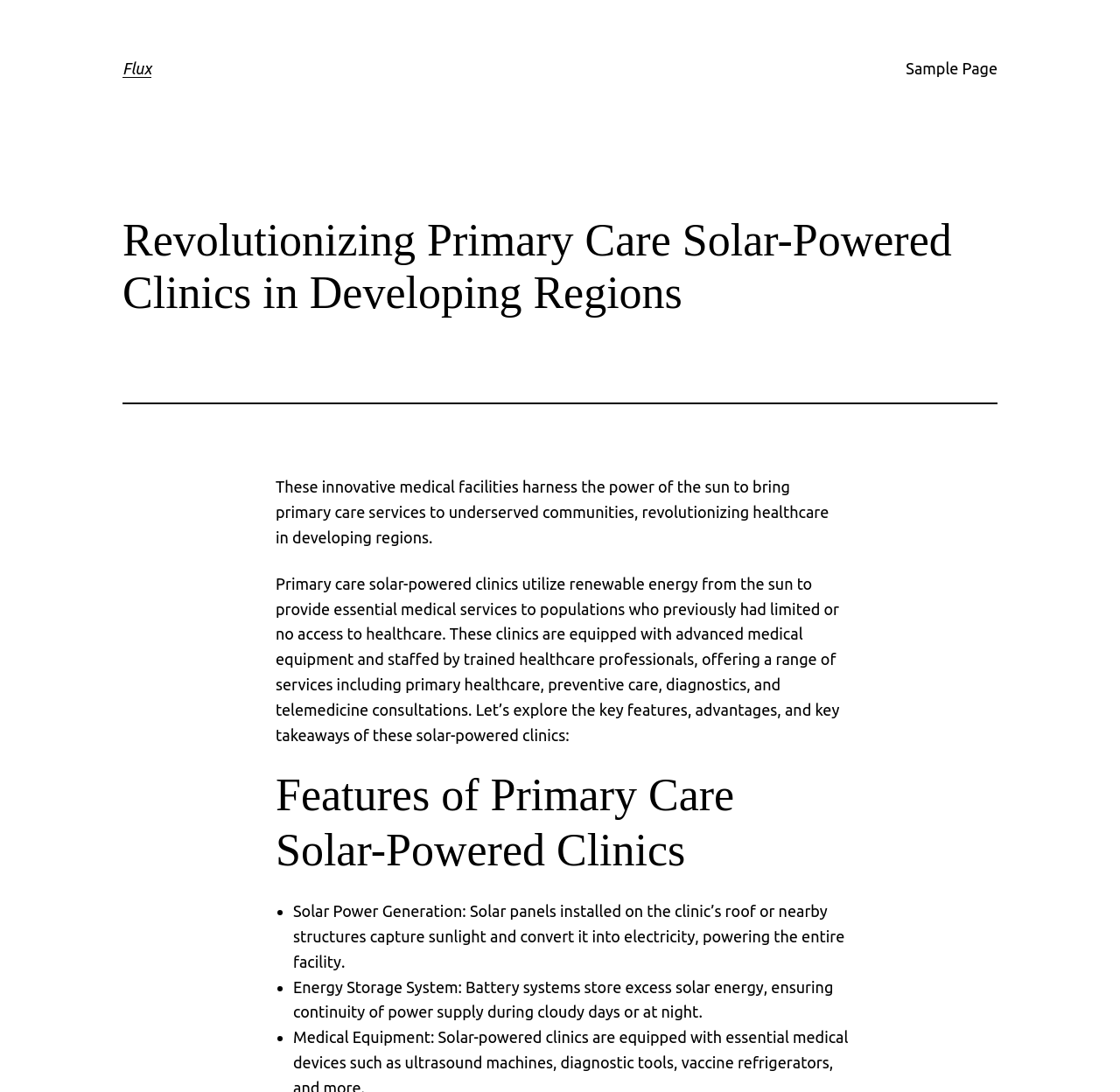What is the purpose of primary care solar-powered clinics?
Based on the image, answer the question with a single word or brief phrase.

Provide healthcare to underserved communities